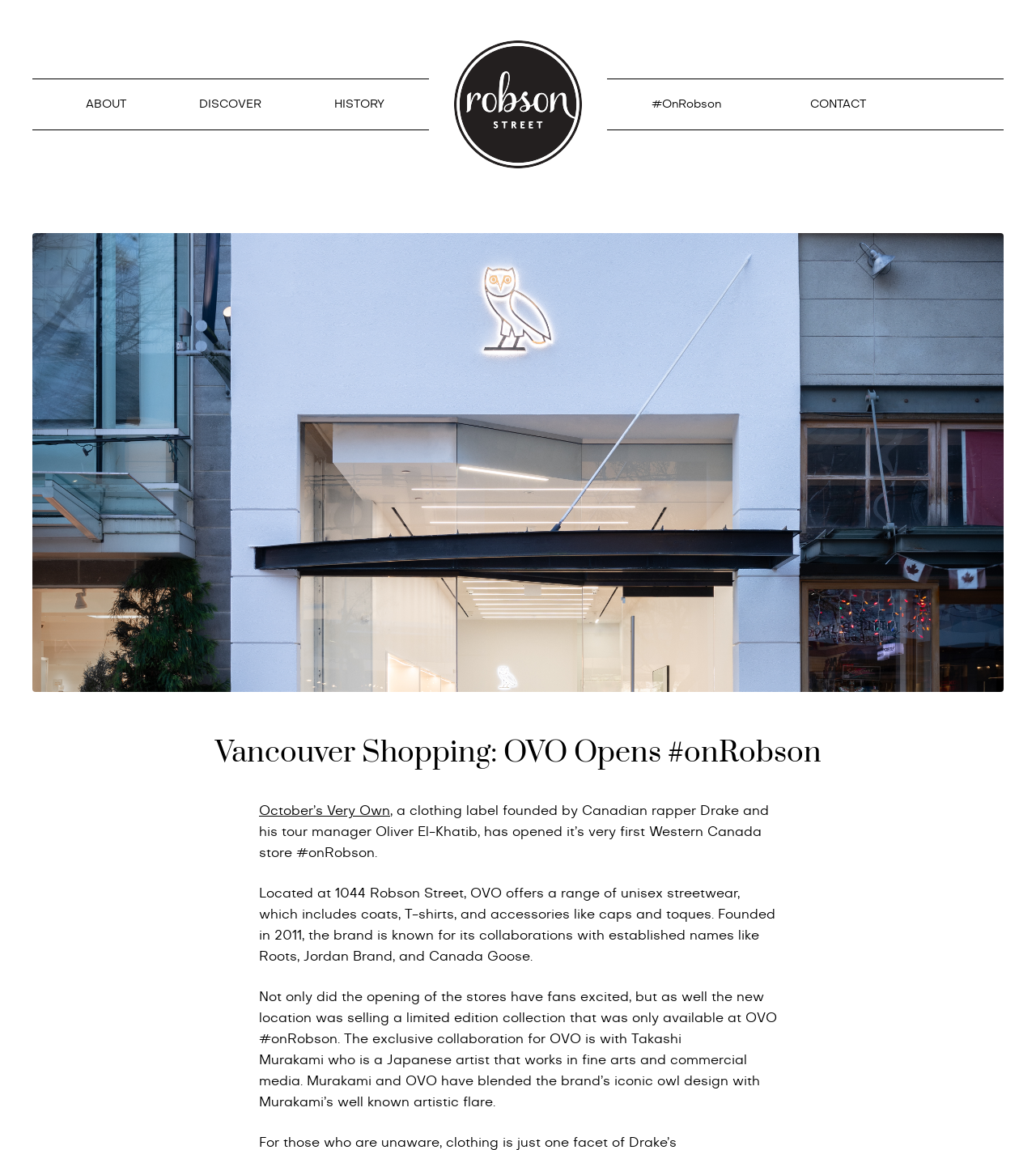Using the information in the image, give a comprehensive answer to the question: 
Who is the Japanese artist collaborating with OVO?

I found the answer by reading the text that describes the exclusive collaboration for OVO, which mentions 'Takashi Murakami who is a Japanese artist that works in fine arts and commercial media'.